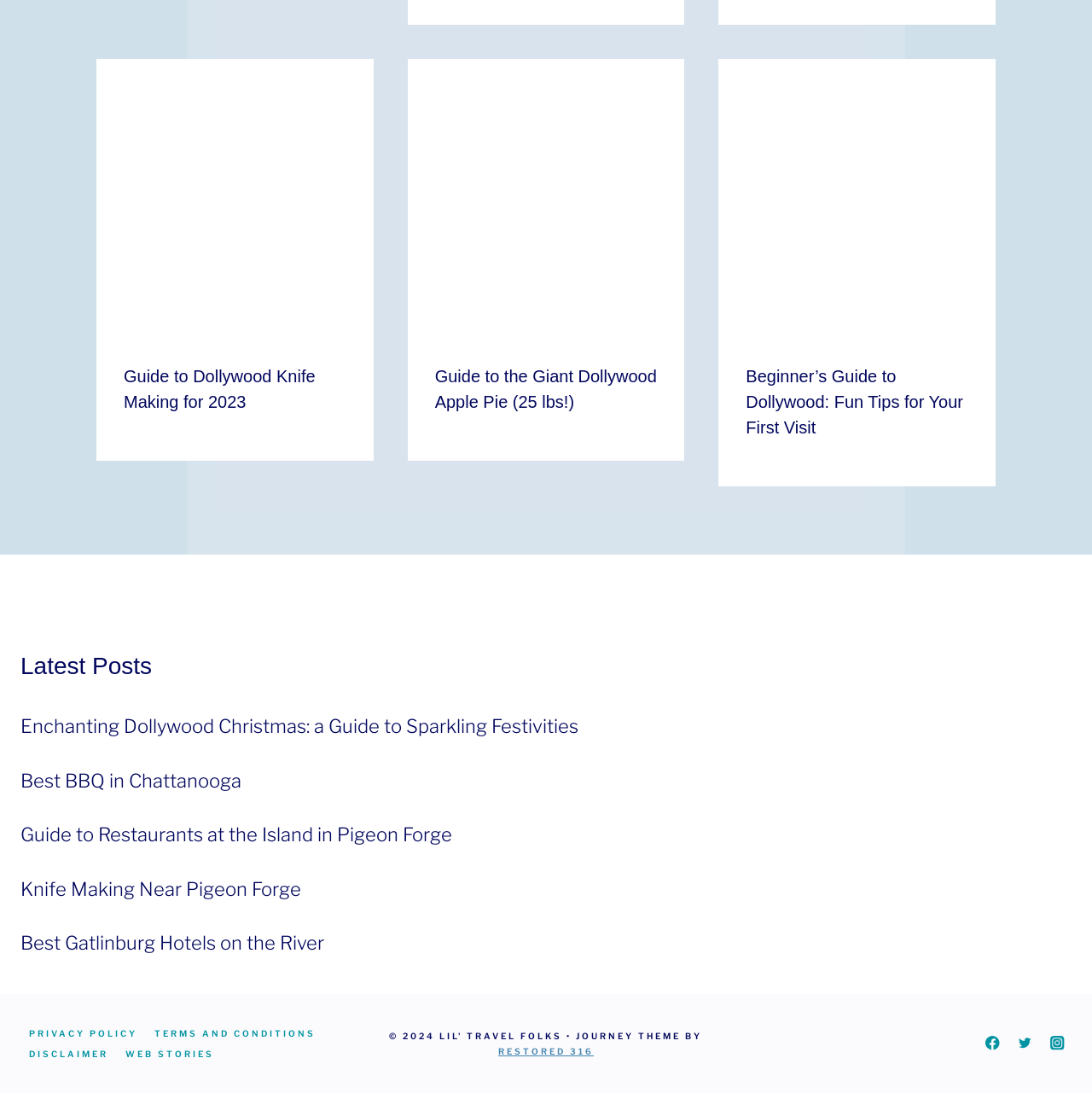Find the bounding box coordinates of the element to click in order to complete the given instruction: "Explore AIBC AMERICAS."

None